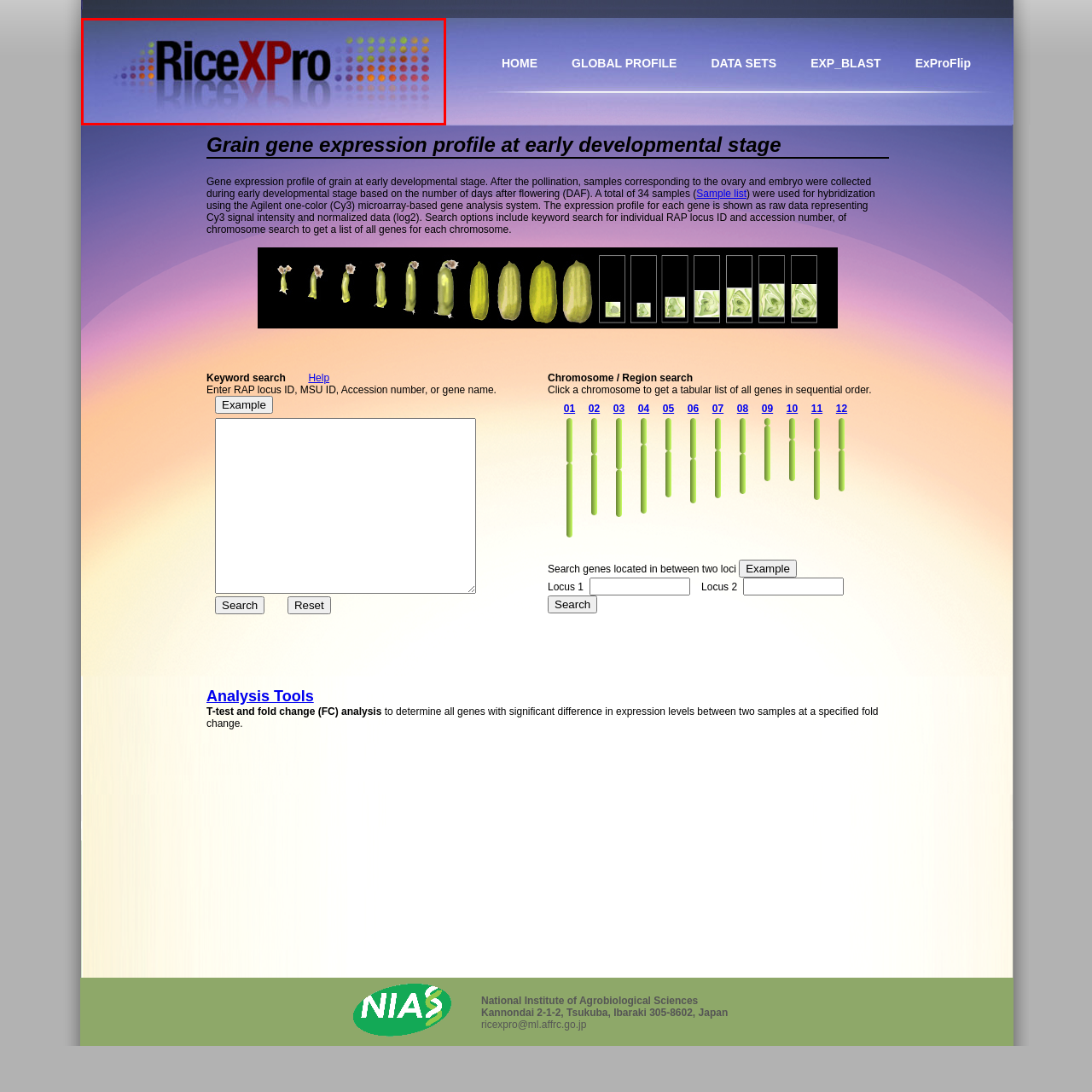What is the likely focus of RiceXPro?
Study the area inside the red bounding box in the image and answer the question in detail.

The graphical representation of the logo, including the colorful dots and modern aesthetic, suggests an emphasis on advanced agricultural and genetic studies, which is likely related to rice research and gene expression analysis.